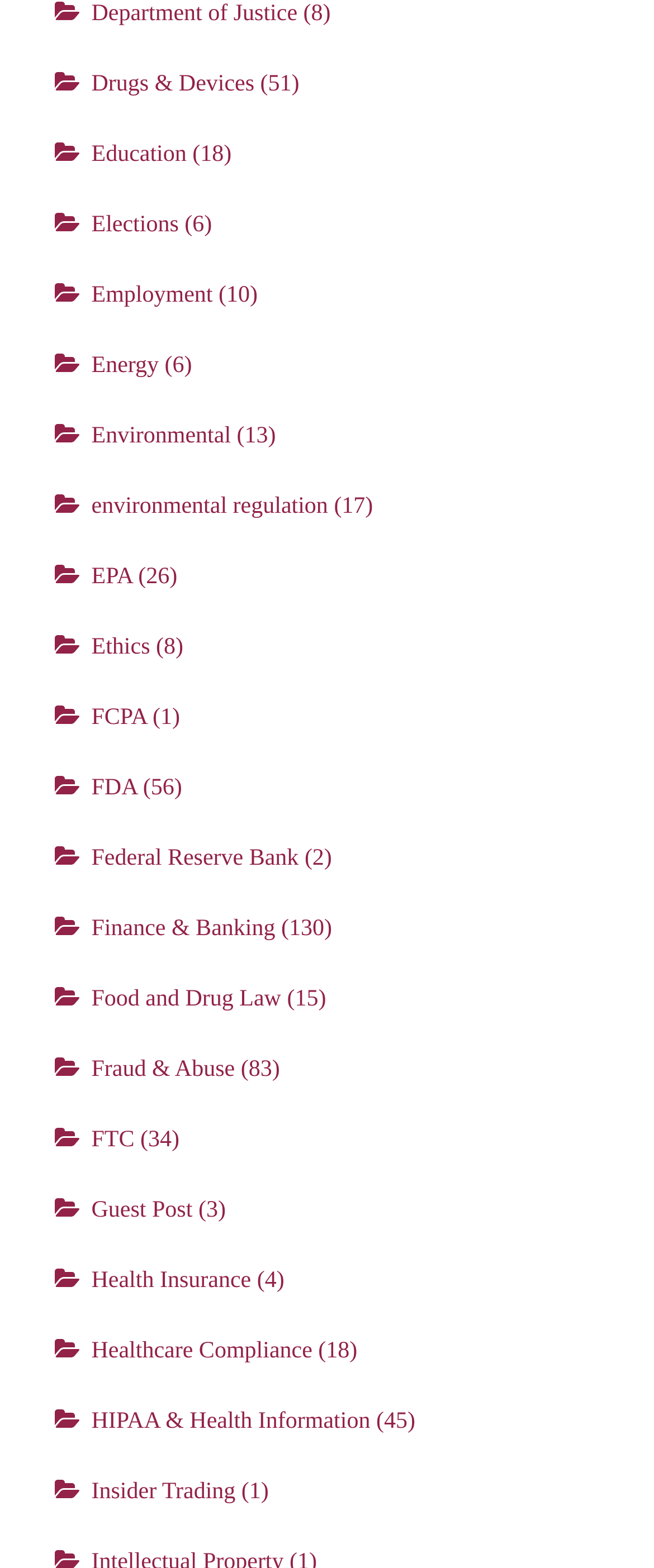How many resources are available for 'EPA'?
Refer to the image and provide a one-word or short phrase answer.

26